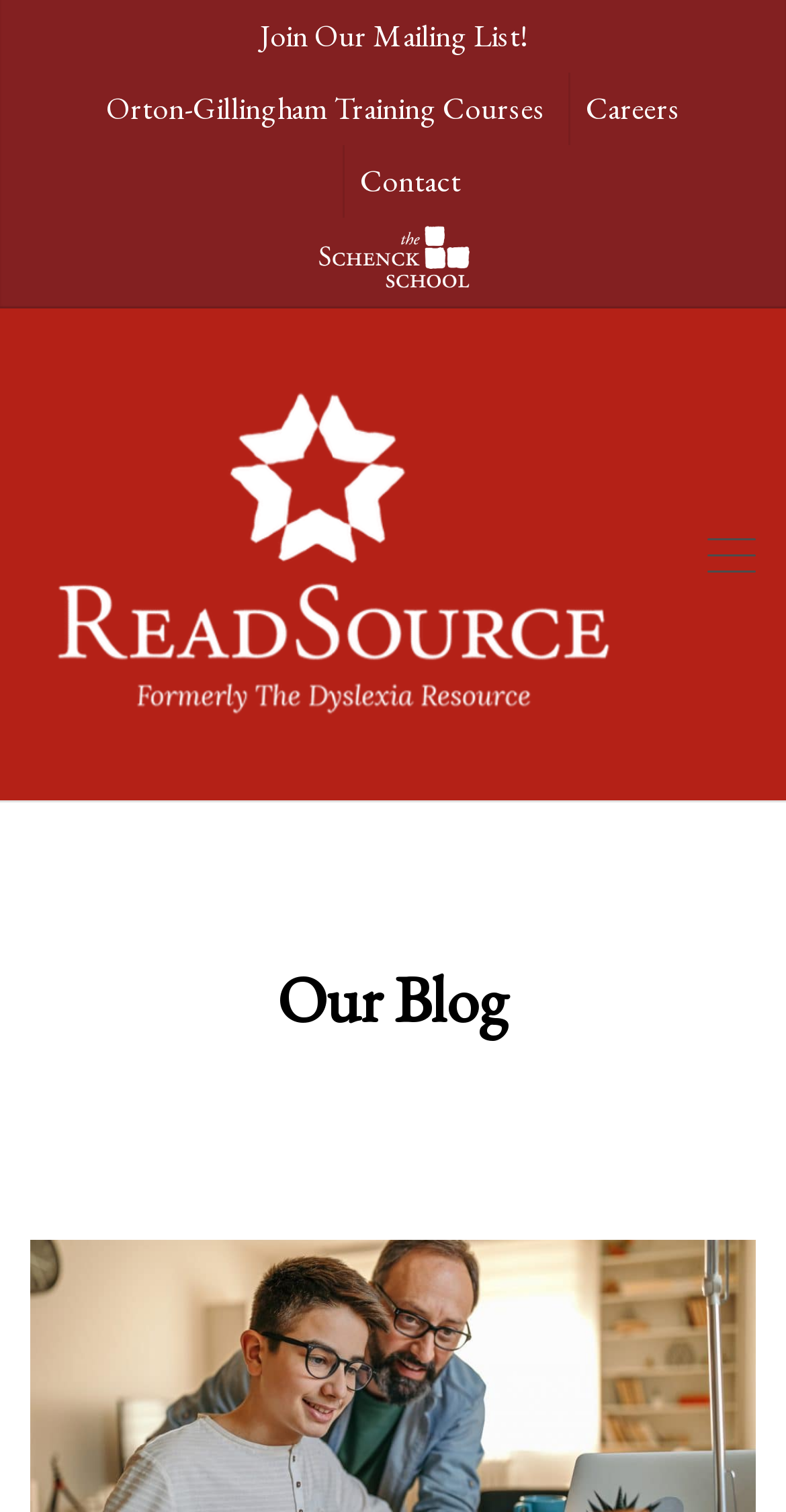Using the given description, provide the bounding box coordinates formatted as (top-left x, top-left y, bottom-right x, bottom-right y), with all values being floating point numbers between 0 and 1. Description: Orton-Gillingham Training Courses

[0.135, 0.059, 0.694, 0.085]